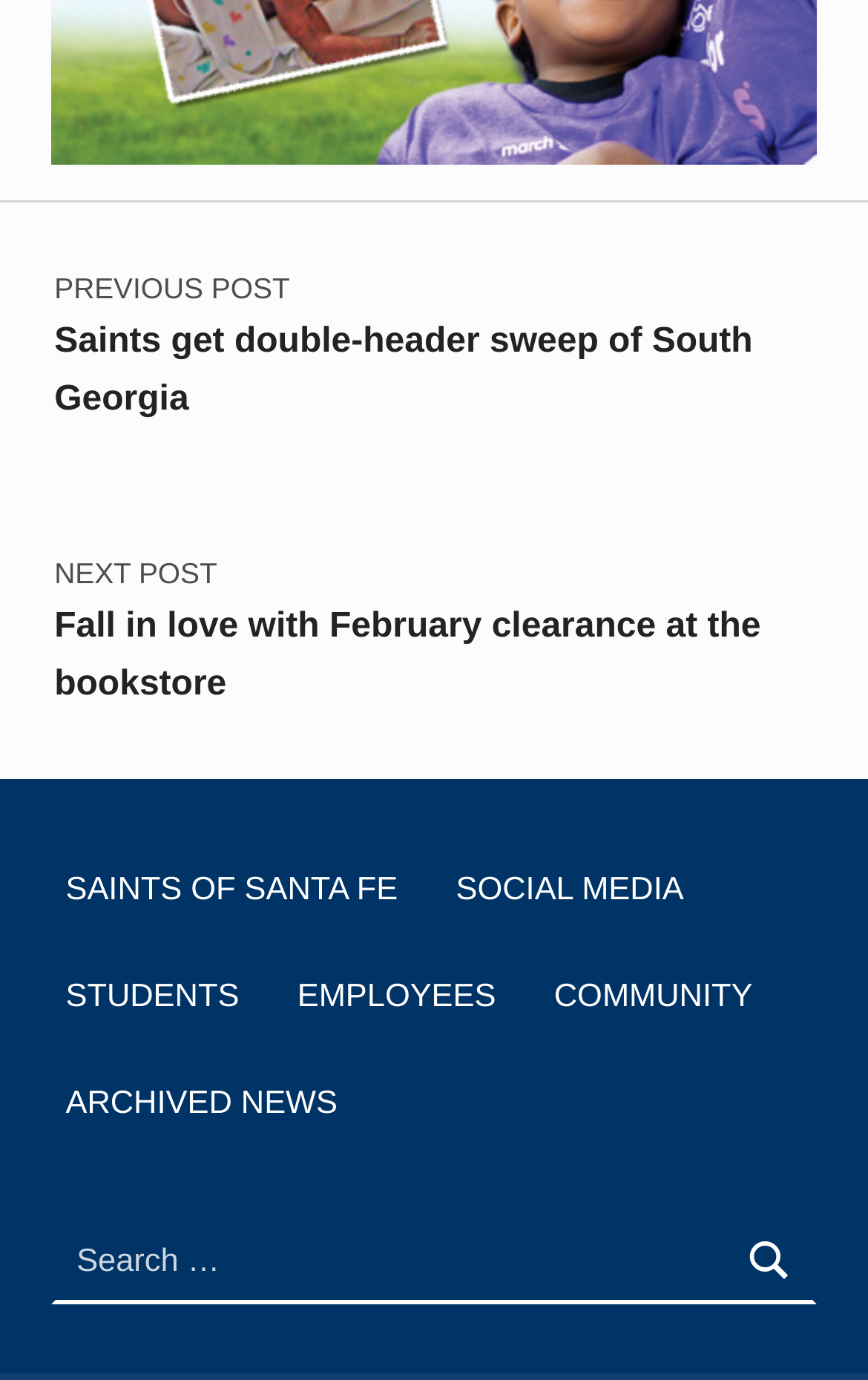Could you locate the bounding box coordinates for the section that should be clicked to accomplish this task: "go to saints of santa fe".

[0.06, 0.612, 0.474, 0.673]